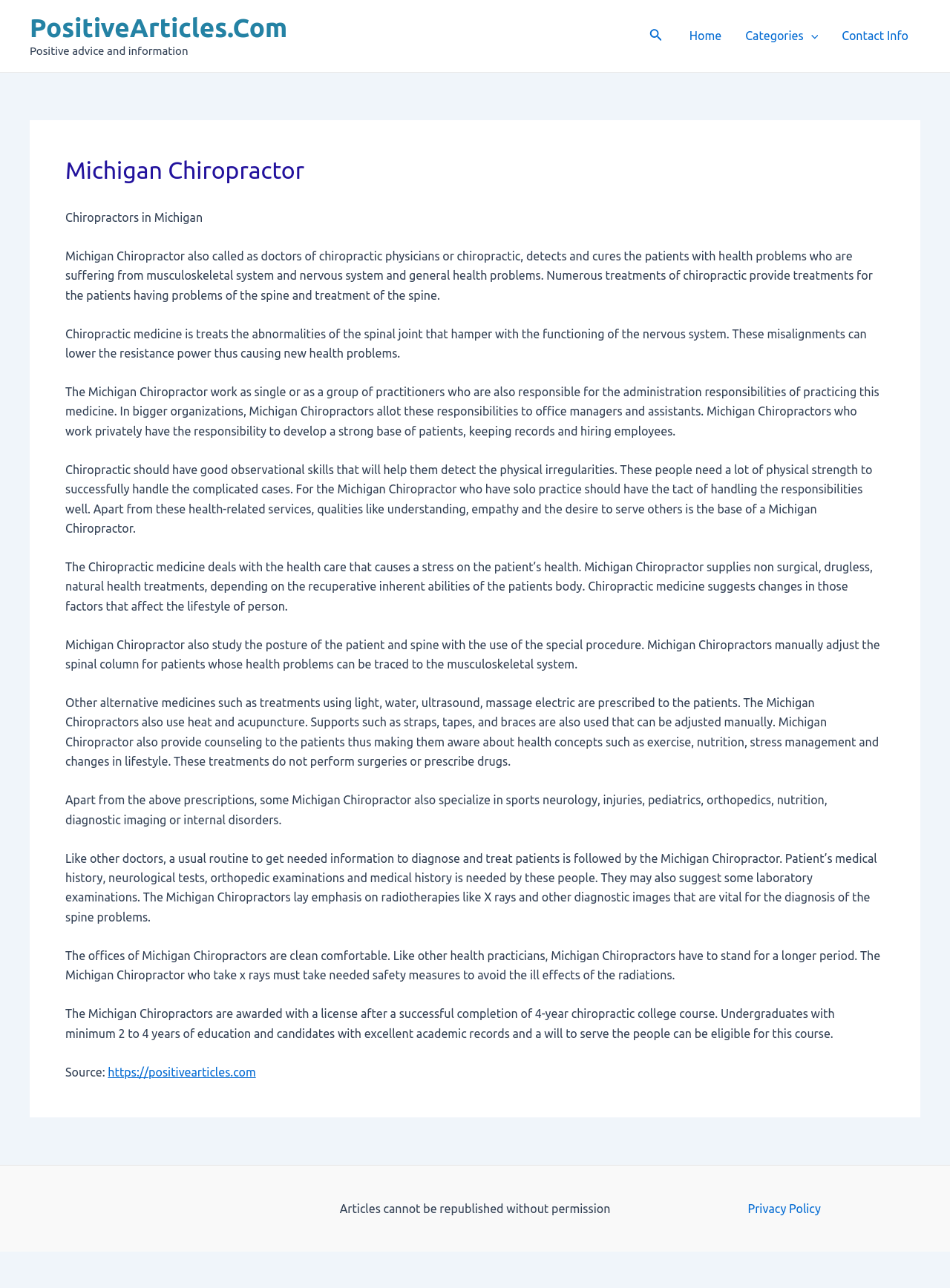What is required to become a licensed Michigan Chiropractor?
Please give a well-detailed answer to the question.

According to the webpage, Michigan Chiropractors are awarded a license after completing a 4-year chiropractic college course, and undergraduates with a minimum of 2 to 4 years of education and excellent academic records can be eligible for this course.